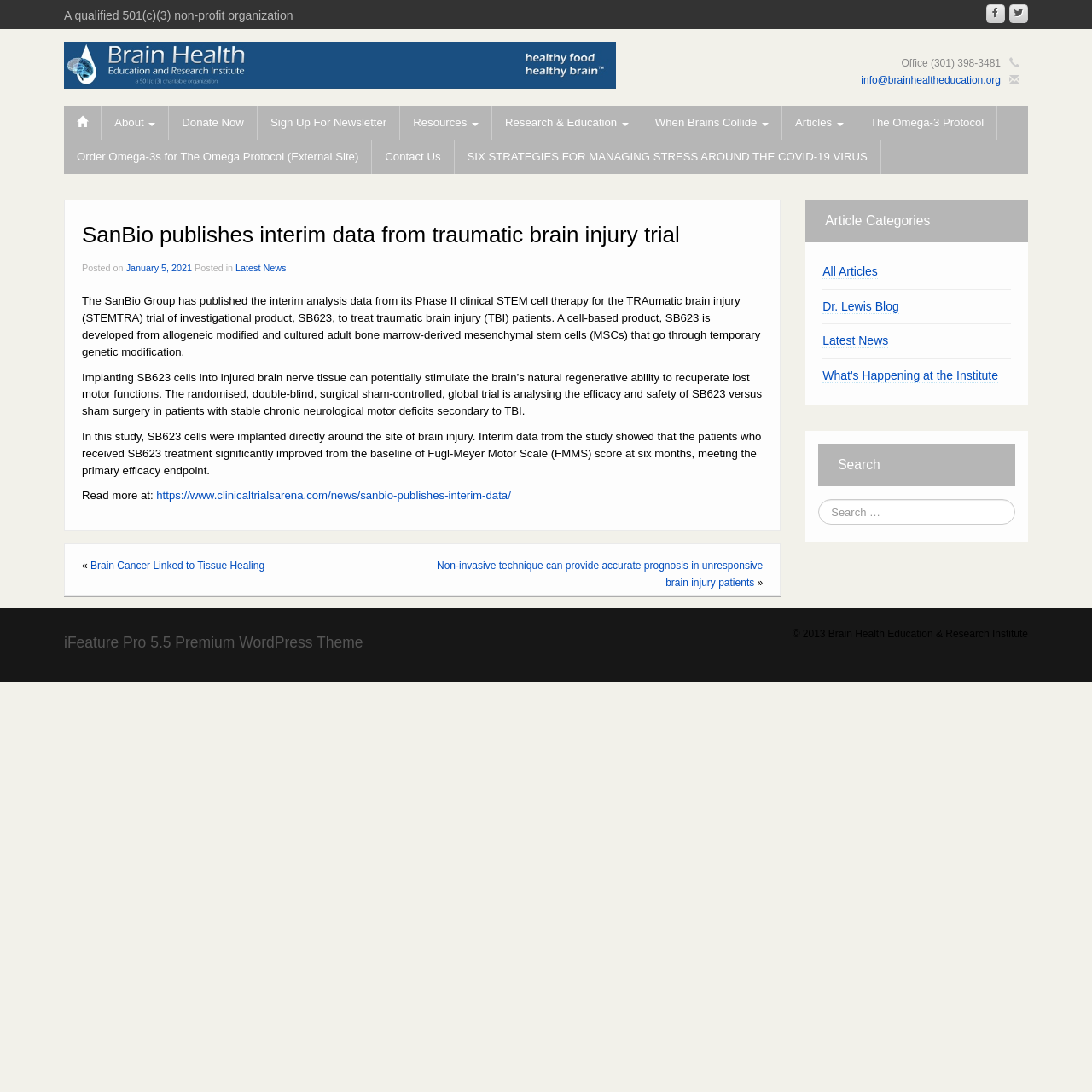Identify the bounding box coordinates of the element that should be clicked to fulfill this task: "Contact Us". The coordinates should be provided as four float numbers between 0 and 1, i.e., [left, top, right, bottom].

[0.341, 0.128, 0.415, 0.159]